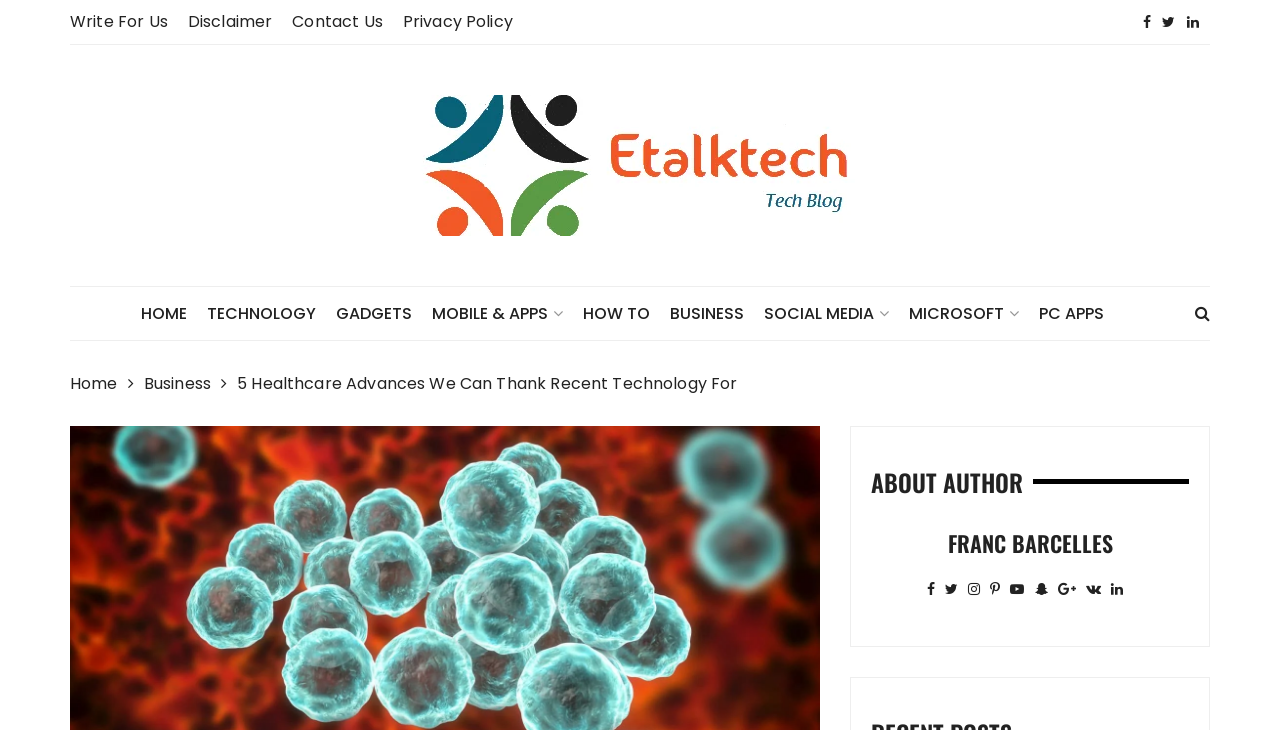Please find the bounding box for the following UI element description. Provide the coordinates in (top-left x, top-left y, bottom-right x, bottom-right y) format, with values between 0 and 1: Business

[0.523, 0.394, 0.597, 0.466]